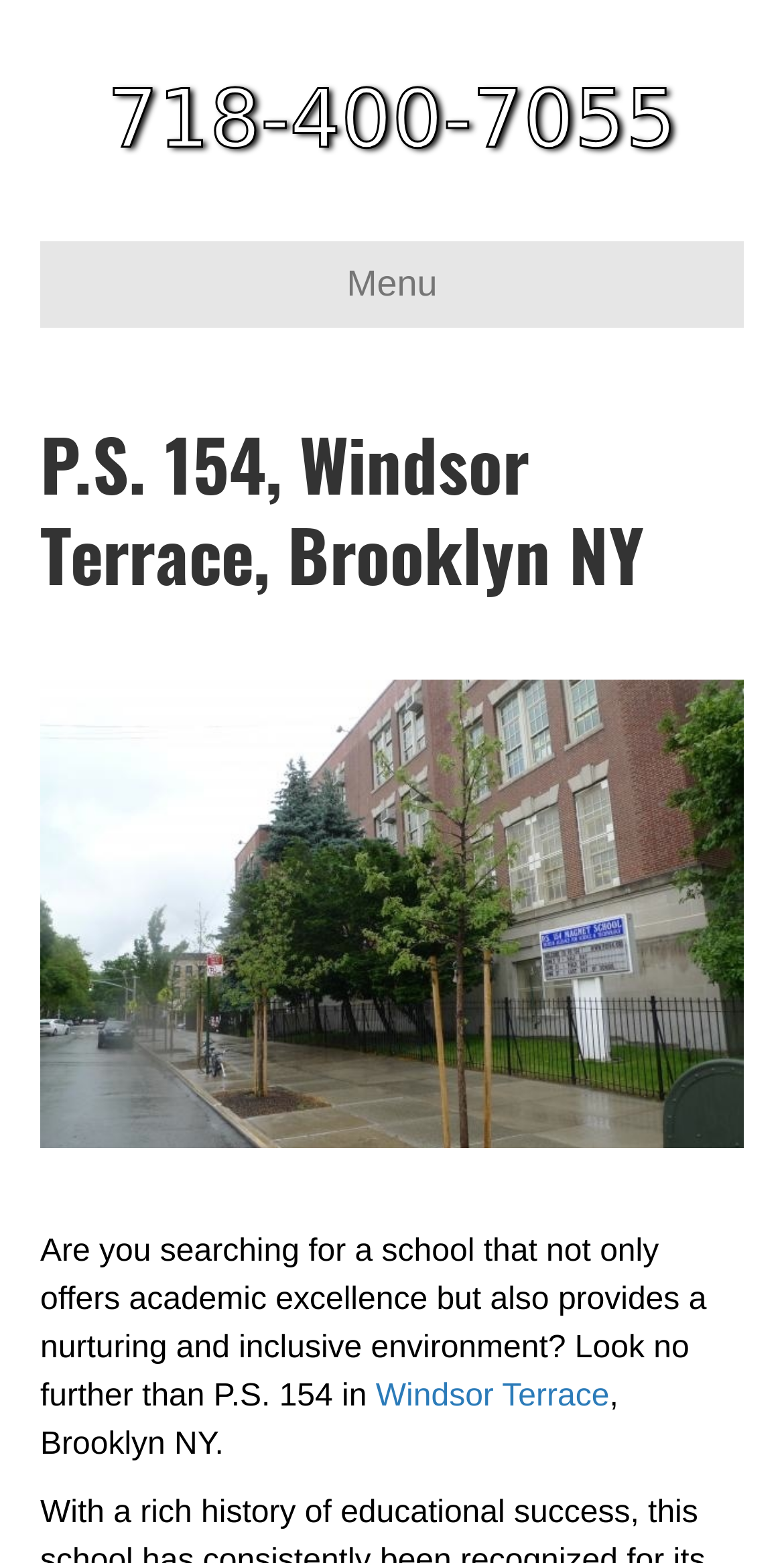Based on the visual content of the image, answer the question thoroughly: What is the phone number of P.S. 154?

I found the phone number by looking at the link element with the text '718-400-7055' located at the top of the page.